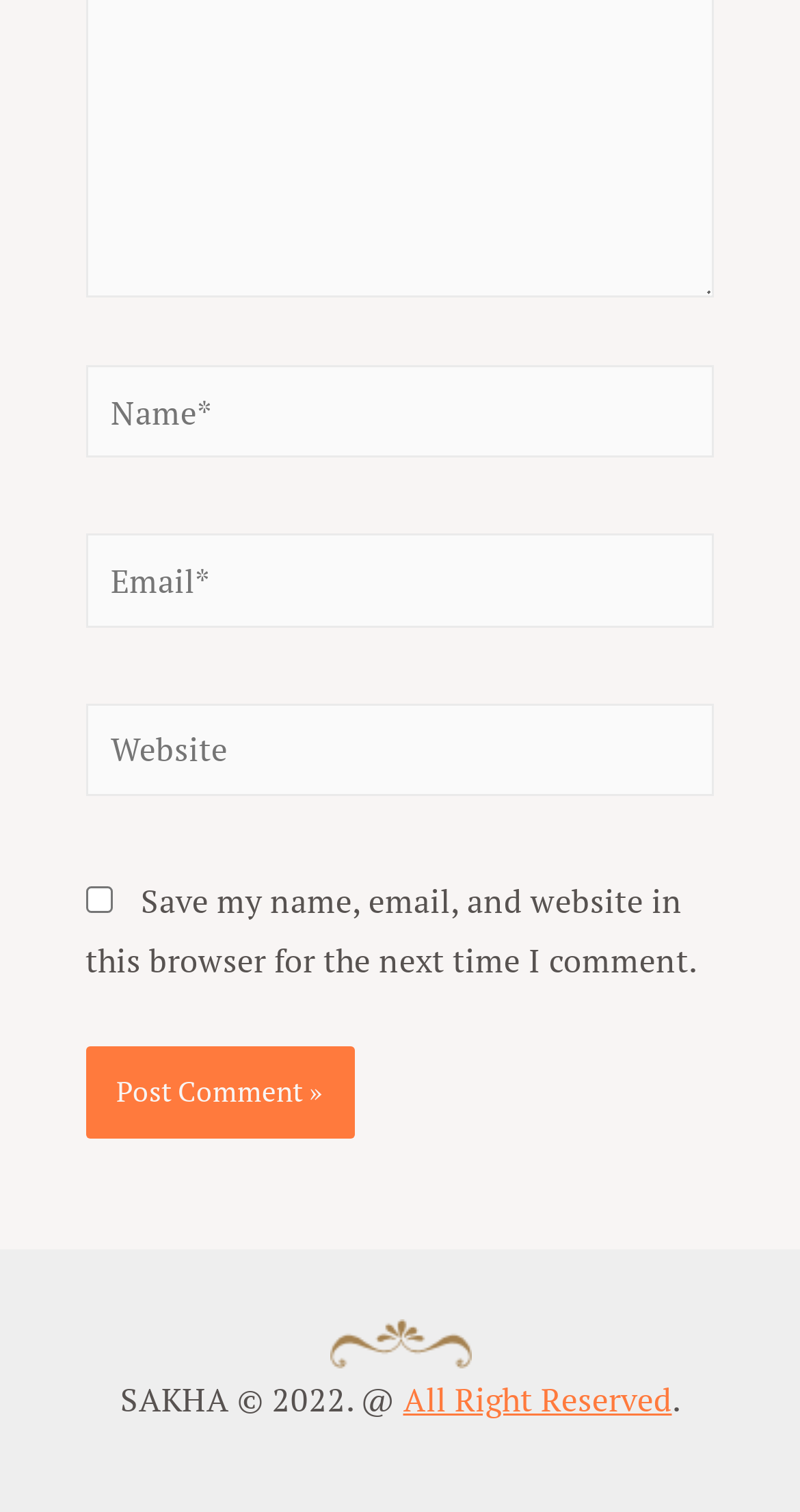What is the purpose of the checkbox?
Answer with a single word or phrase by referring to the visual content.

Save comment info